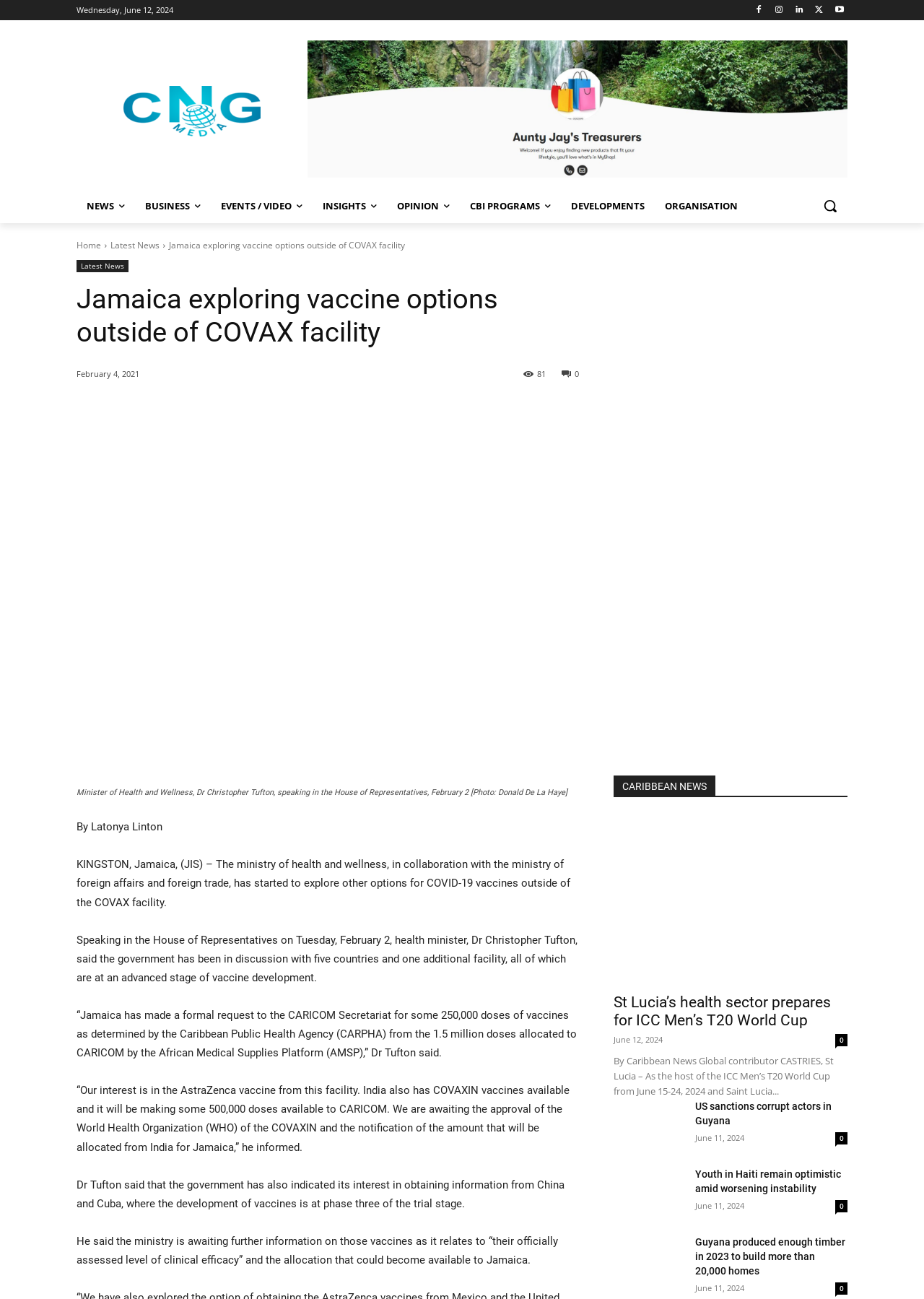Mark the bounding box of the element that matches the following description: "Facebook".

[0.177, 0.305, 0.209, 0.328]